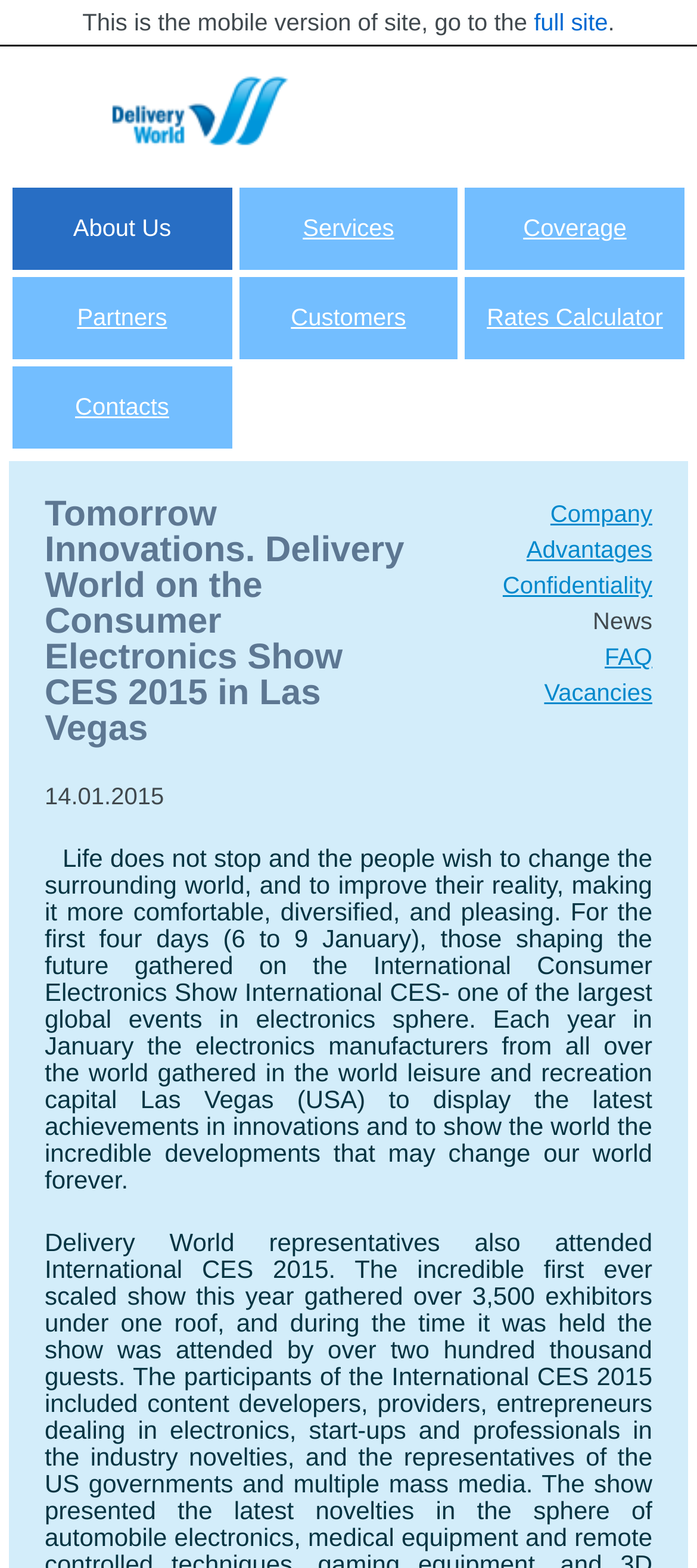Can you determine the bounding box coordinates of the area that needs to be clicked to fulfill the following instruction: "learn about services"?

[0.343, 0.129, 0.657, 0.163]